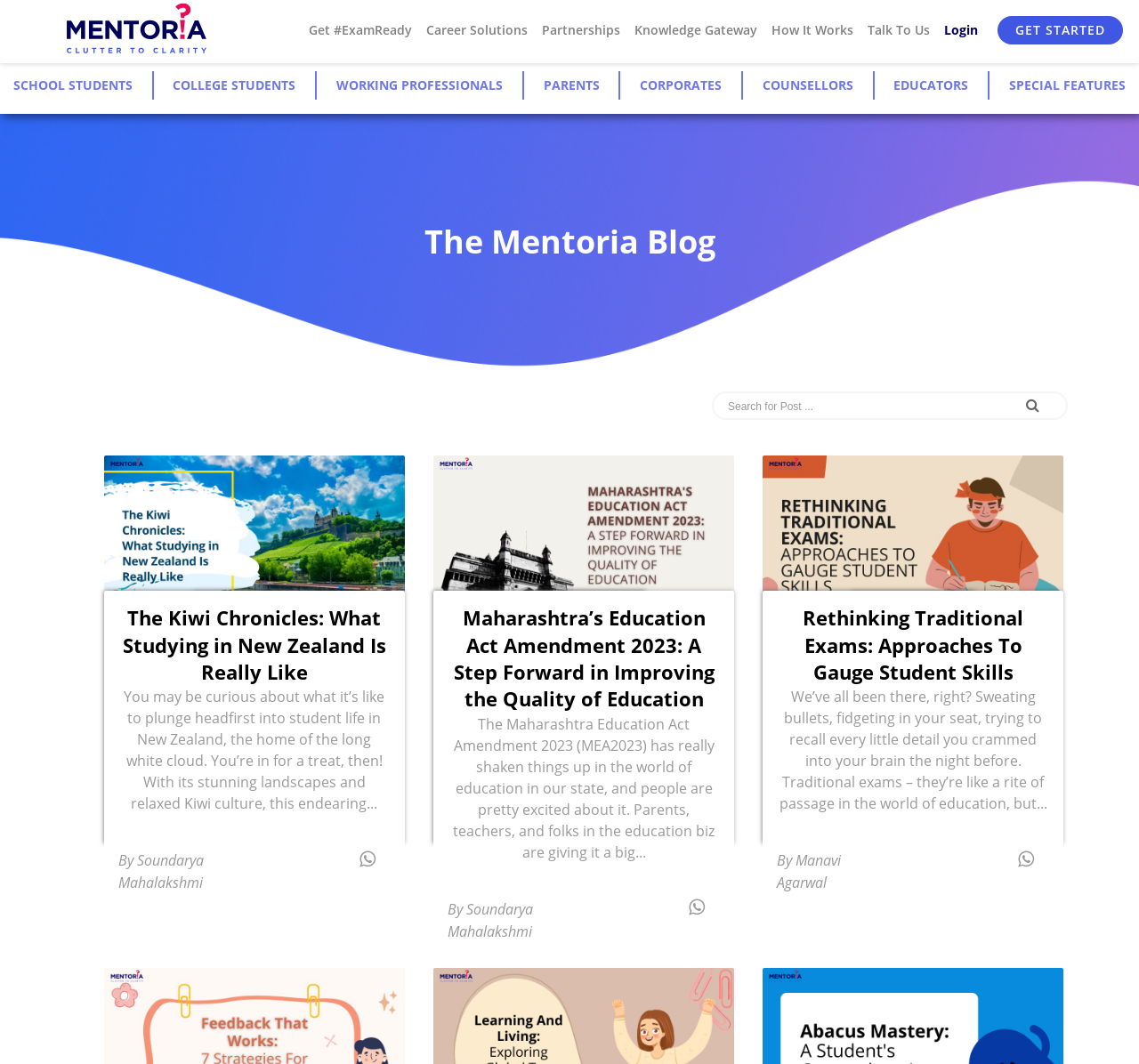Using the provided description By Manavi Agarwal, find the bounding box coordinates for the UI element. Provide the coordinates in (top-left x, top-left y, bottom-right x, bottom-right y) format, ensuring all values are between 0 and 1.

[0.682, 0.801, 0.738, 0.838]